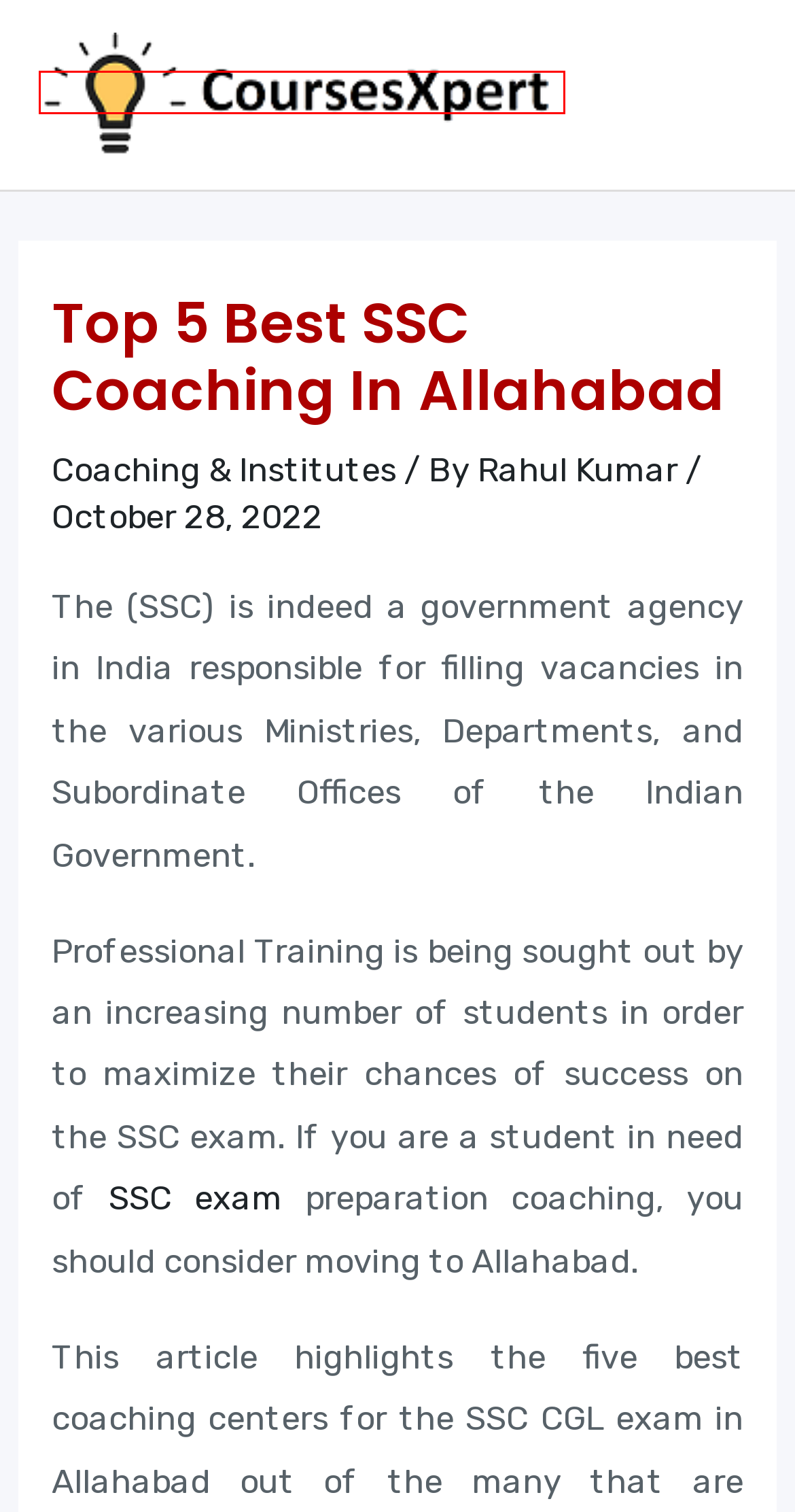With the provided screenshot showing a webpage and a red bounding box, determine which webpage description best fits the new page that appears after clicking the element inside the red box. Here are the options:
A. Coaching & Institutes List - CoursesXpert
B. What is SSC Exam In India? Eligibility, Syllabus, Age Limit, Fees, Registration - CoursesXpert
C. Tips & Tricks List - CoursesXpert
D. Schools & Colleges List - CoursesXpert
E. CoursesXpert.com - Top Courses Lists For Students
F. What is Reactivity Series? Uses & Reactions - CoursesXpert
G. Computer Courses List - CoursesXpert
H. About Us - CoursesXpert

E